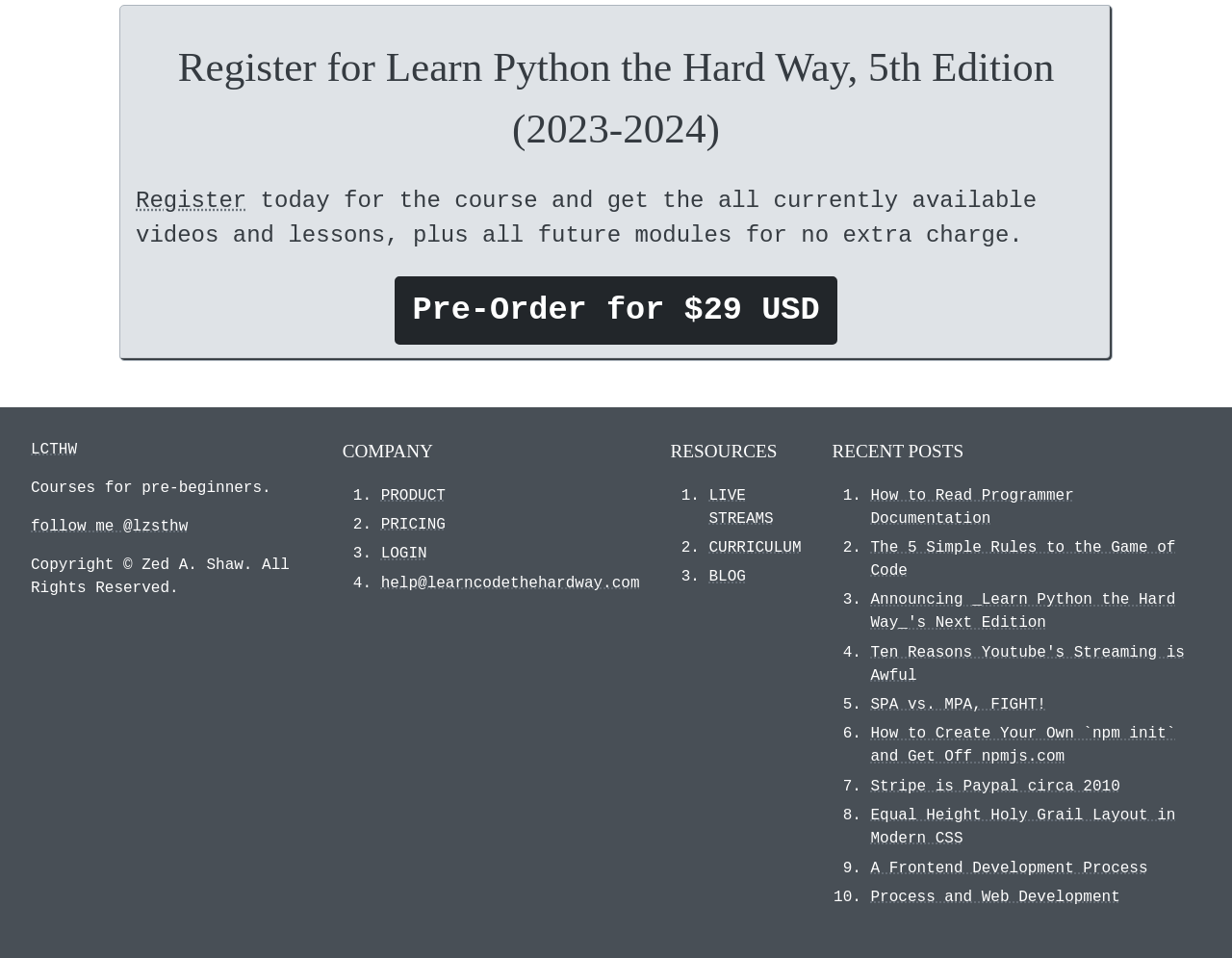Find the bounding box coordinates of the clickable element required to execute the following instruction: "Go to PRODUCT page". Provide the coordinates as four float numbers between 0 and 1, i.e., [left, top, right, bottom].

[0.309, 0.508, 0.362, 0.526]